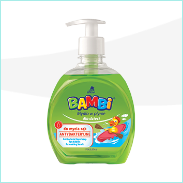Use a single word or phrase to answer the question:
What is the brand name of the baby care cream?

BAMBI